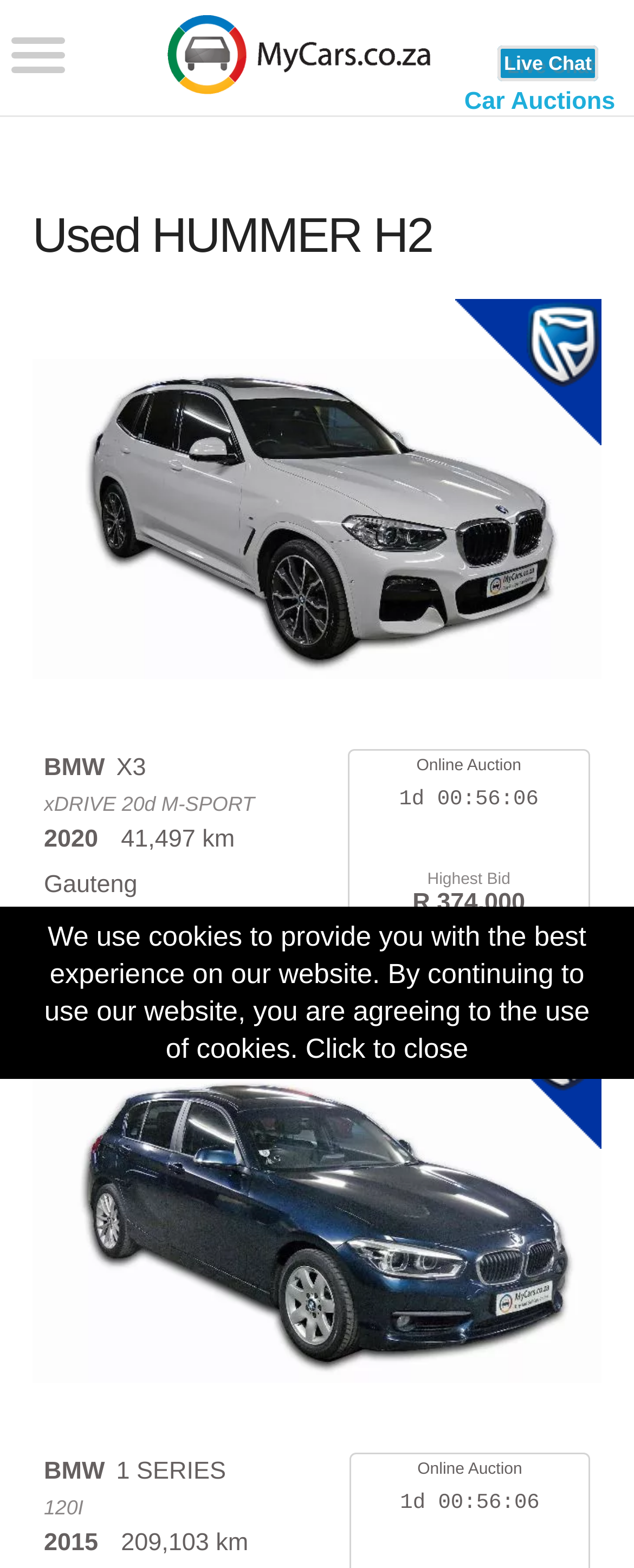In which province is the BMW X3 located?
Please answer using one word or phrase, based on the screenshot.

Gauteng